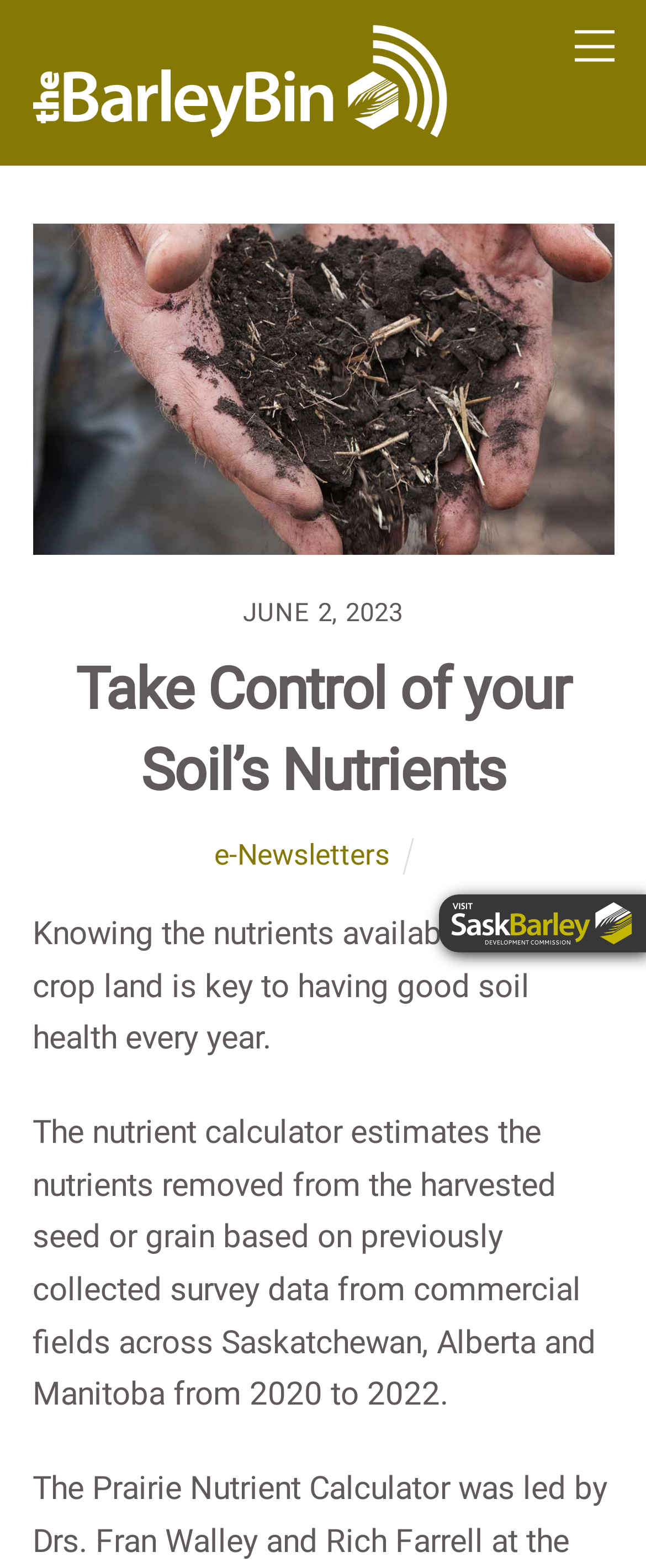Please identify the primary heading on the webpage and return its text.

Take Control of your Soil’s Nutrients